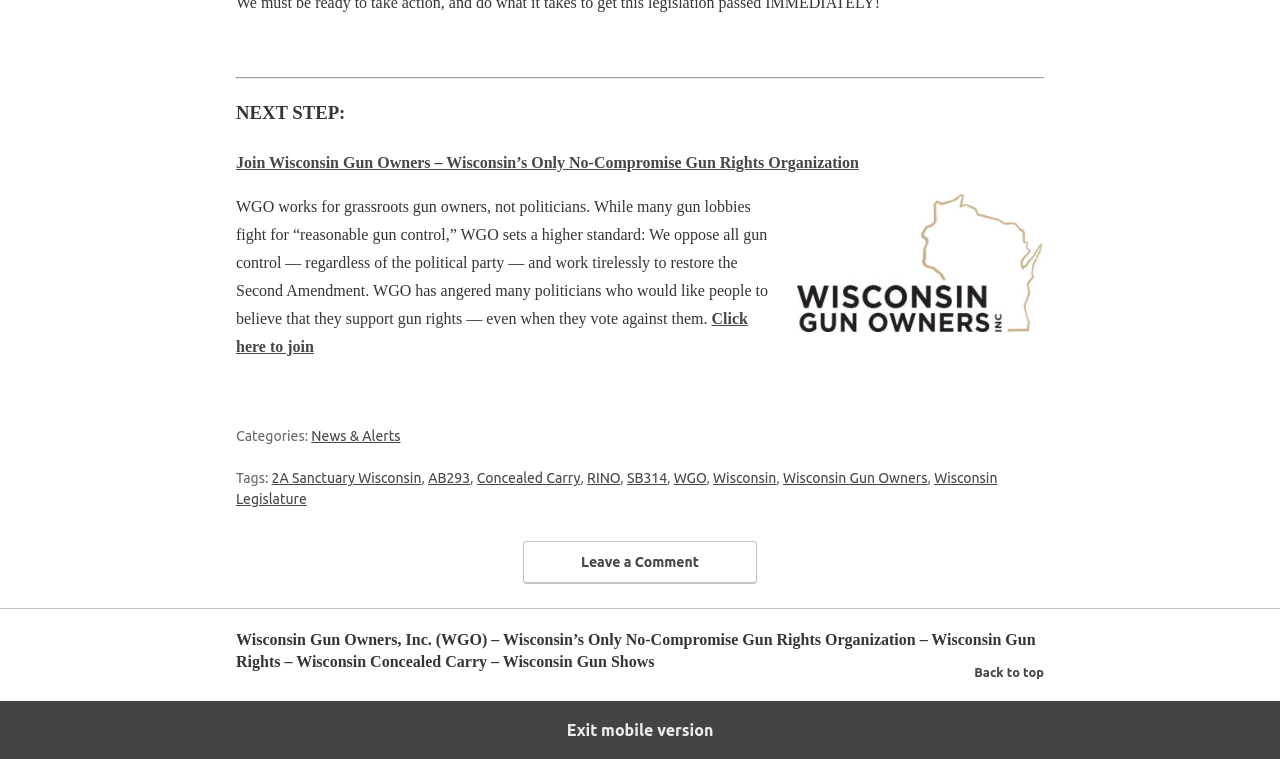Determine the bounding box for the HTML element described here: "WGO". The coordinates should be given as [left, top, right, bottom] with each number being a float between 0 and 1.

[0.526, 0.619, 0.552, 0.64]